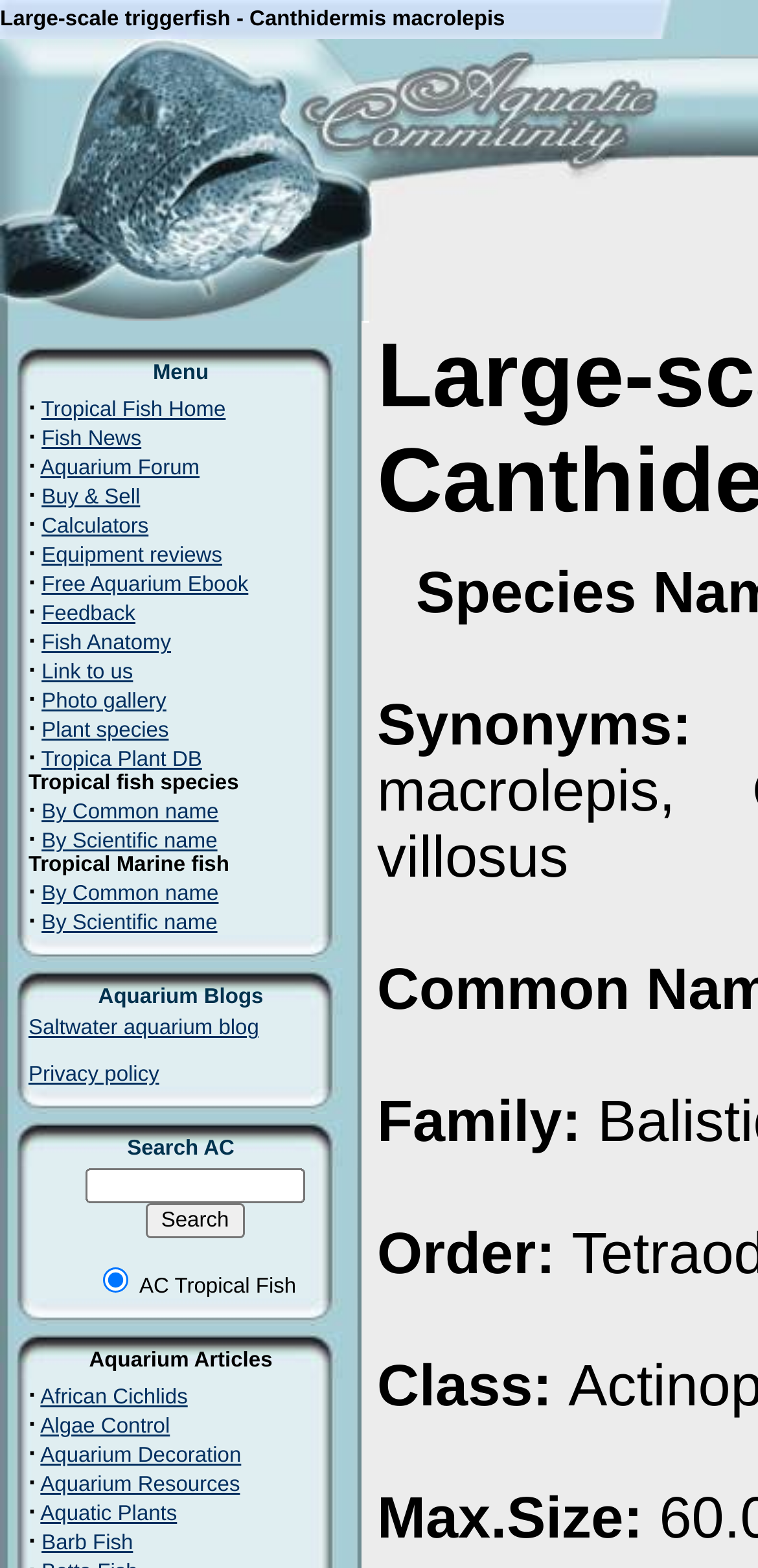Please analyze the image and give a detailed answer to the question:
How many menu items are in the main menu?

By counting the links in the menu section, I found 20 menu items, including 'Tropical Fish Home', 'Fish News', 'Aquarium Forum', and others.